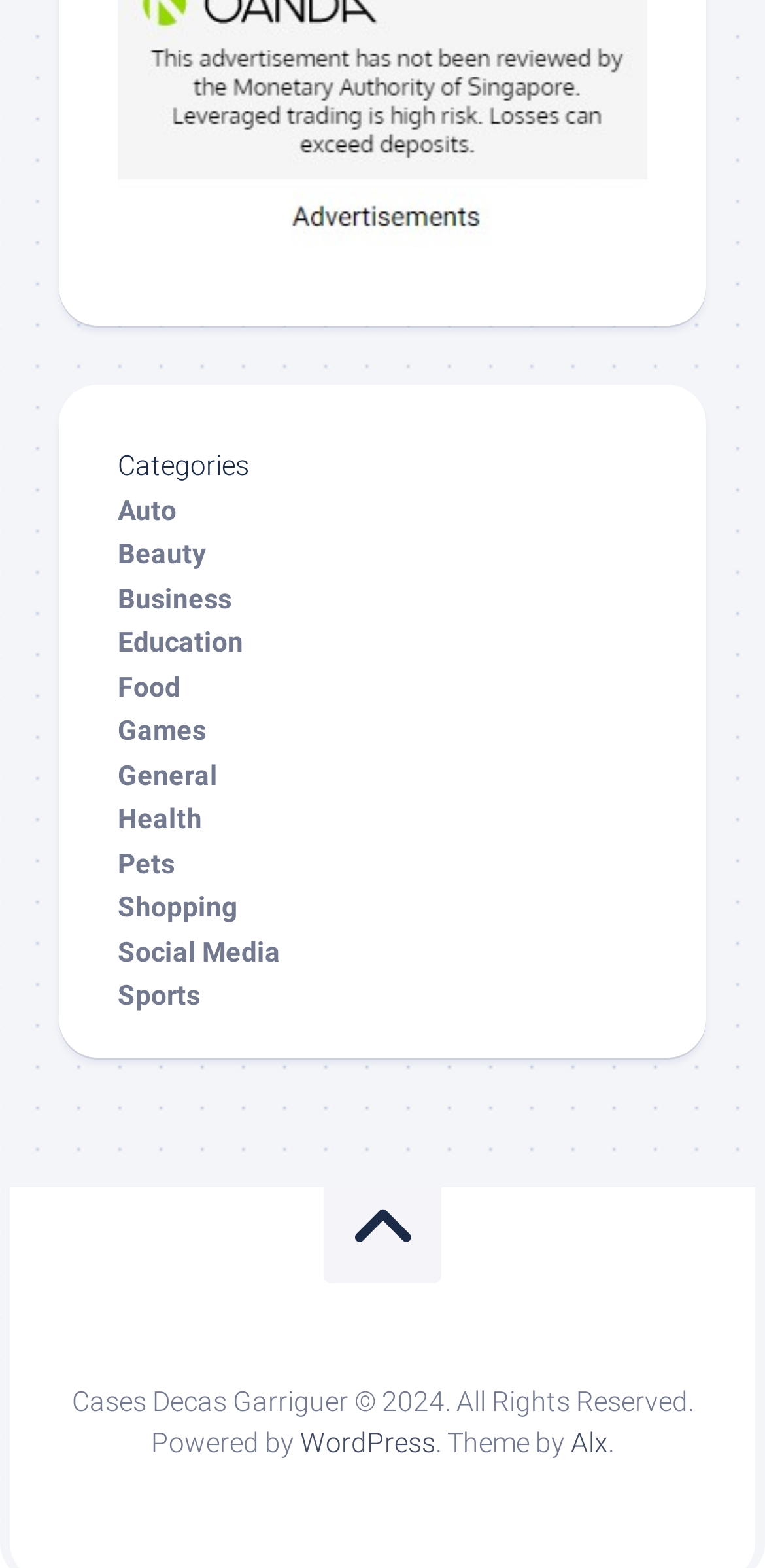Determine the bounding box coordinates of the area to click in order to meet this instruction: "Check the 'Cases Decas Garriguer' copyright information".

[0.094, 0.883, 0.906, 0.903]